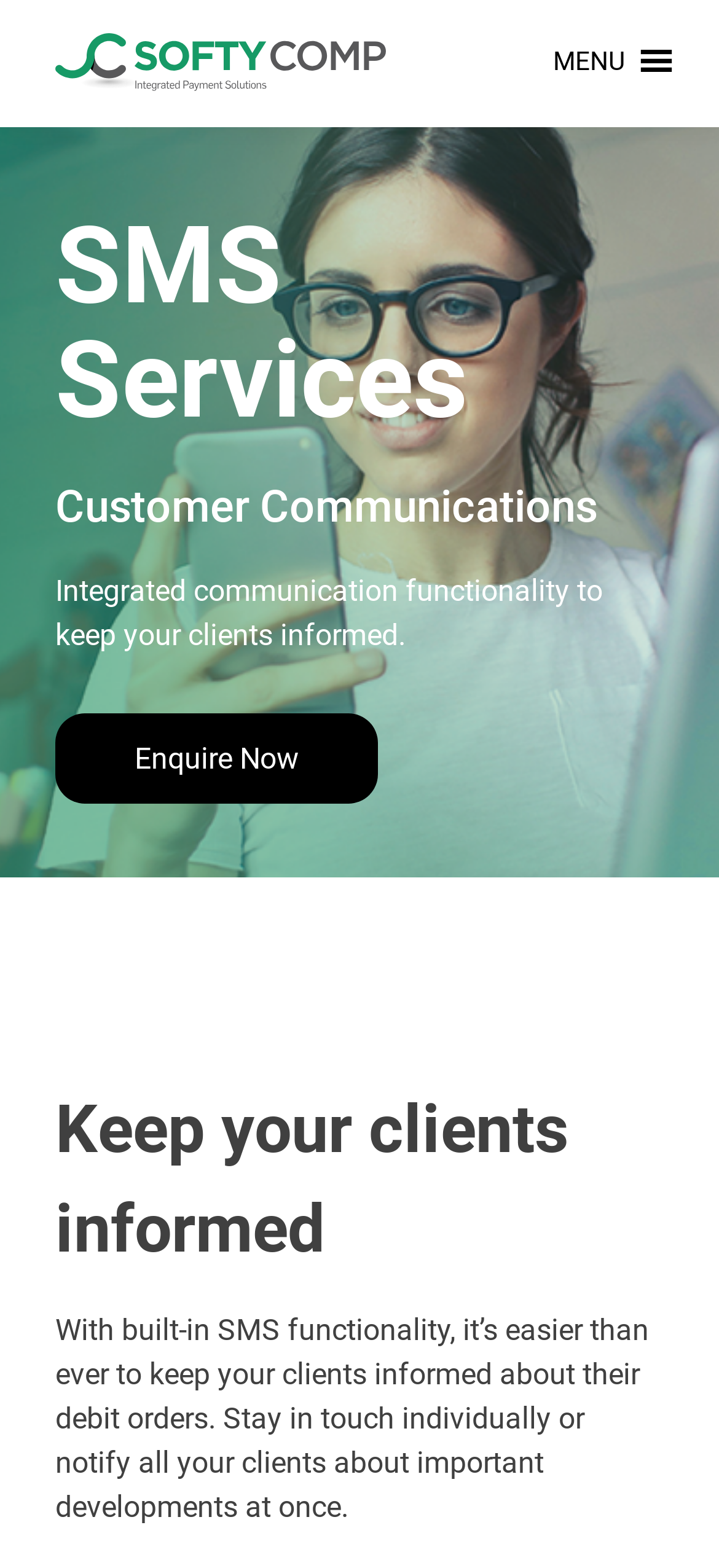How can clients be informed?
Look at the image and respond with a one-word or short phrase answer.

Through SMS functionality